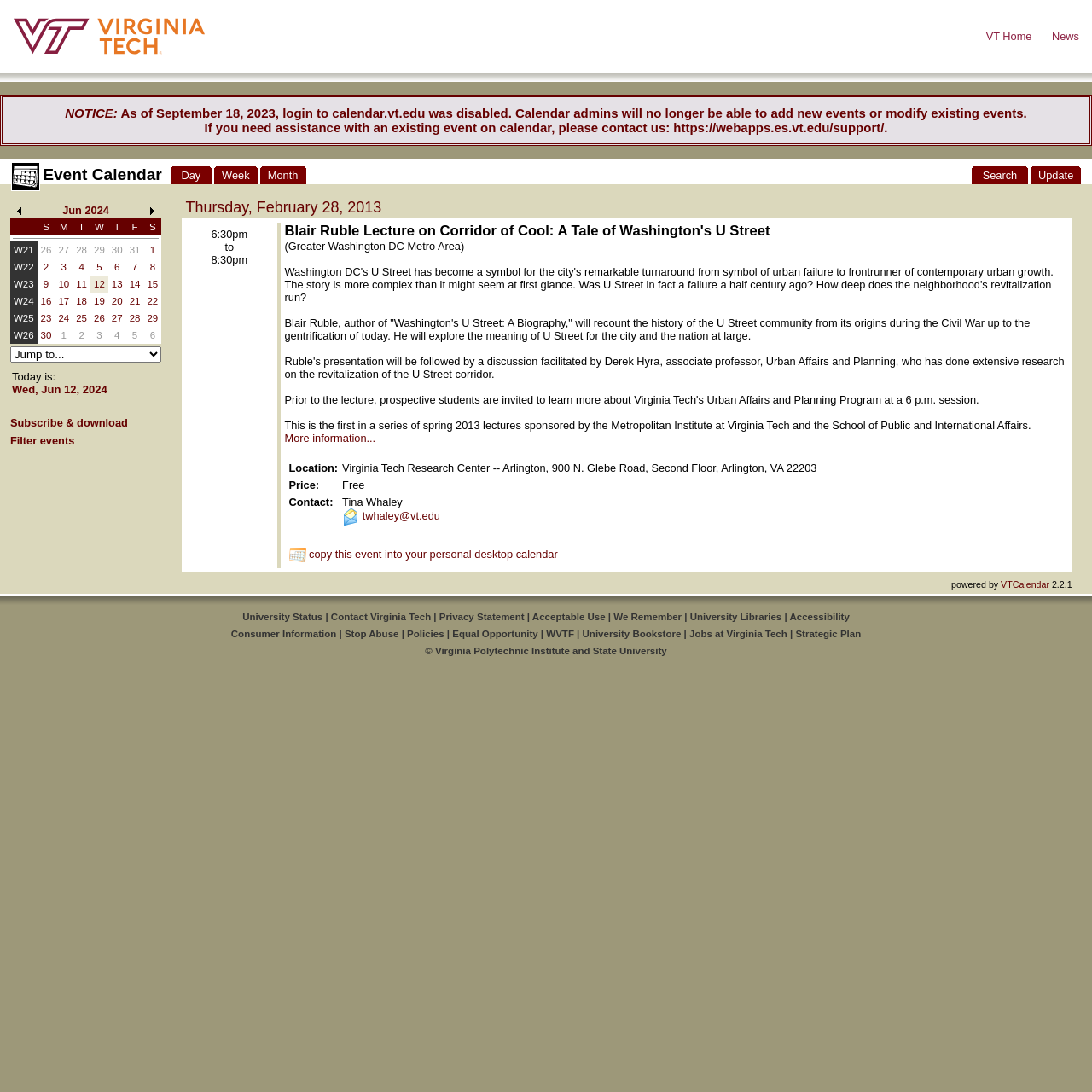What is the notice about calendar.vt.edu?
Answer briefly with a single word or phrase based on the image.

Login disabled since September 18, 2023